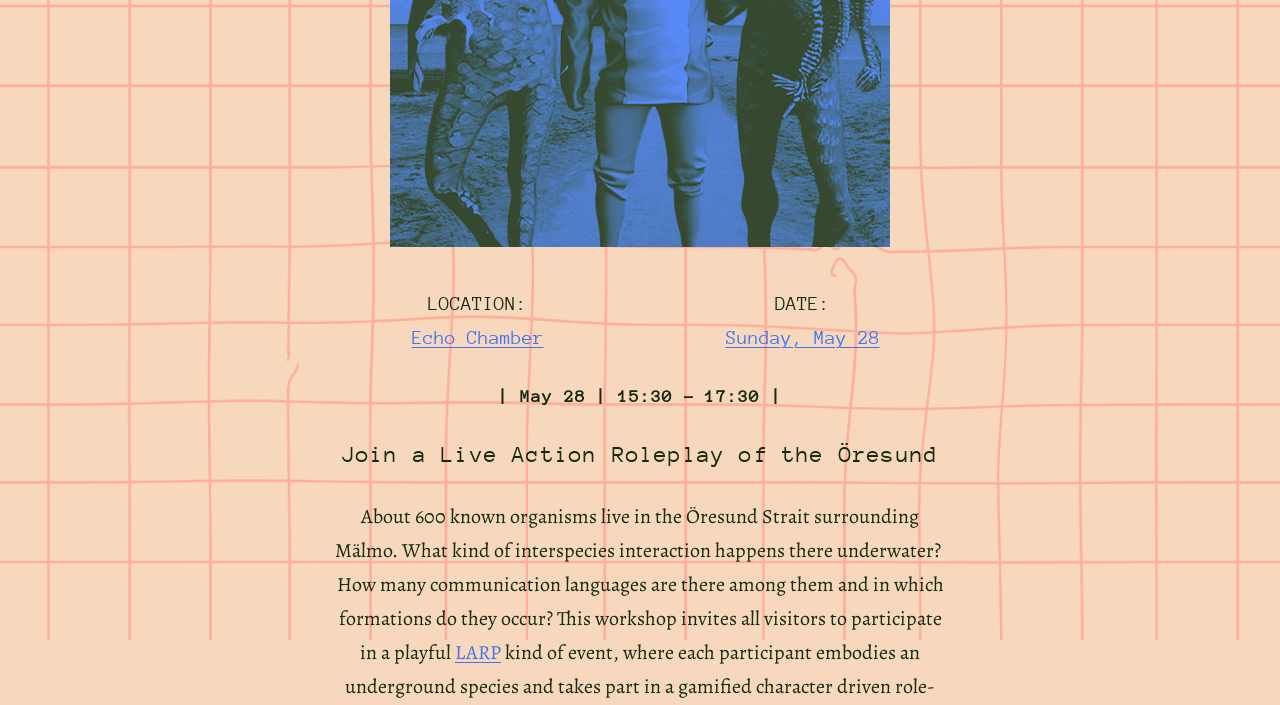Determine the bounding box coordinates for the HTML element mentioned in the following description: "January 2021". The coordinates should be a list of four floats ranging from 0 to 1, represented as [left, top, right, bottom].

None